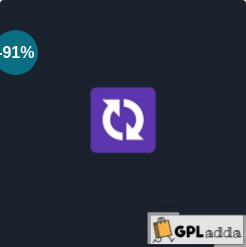What is the tagline associated with the branding?
Provide a detailed answer to the question, using the image to inform your response.

The branding of Slider Revolution is complemented by the tagline 'GPLadda', suggesting a source for purchasing or downloading the plugin at a discounted rate.